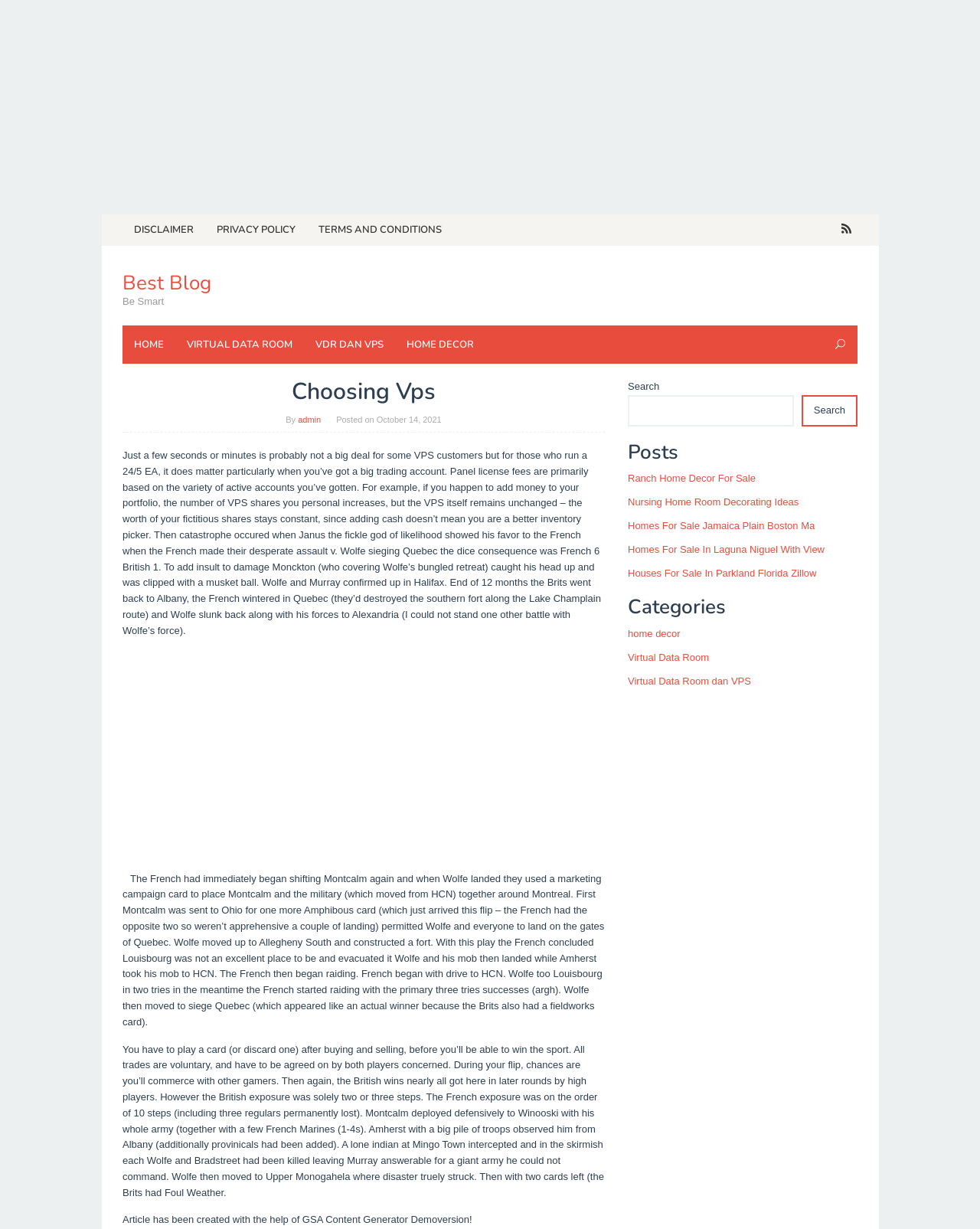Give the bounding box coordinates for the element described as: "Privacy Policy".

[0.209, 0.174, 0.313, 0.2]